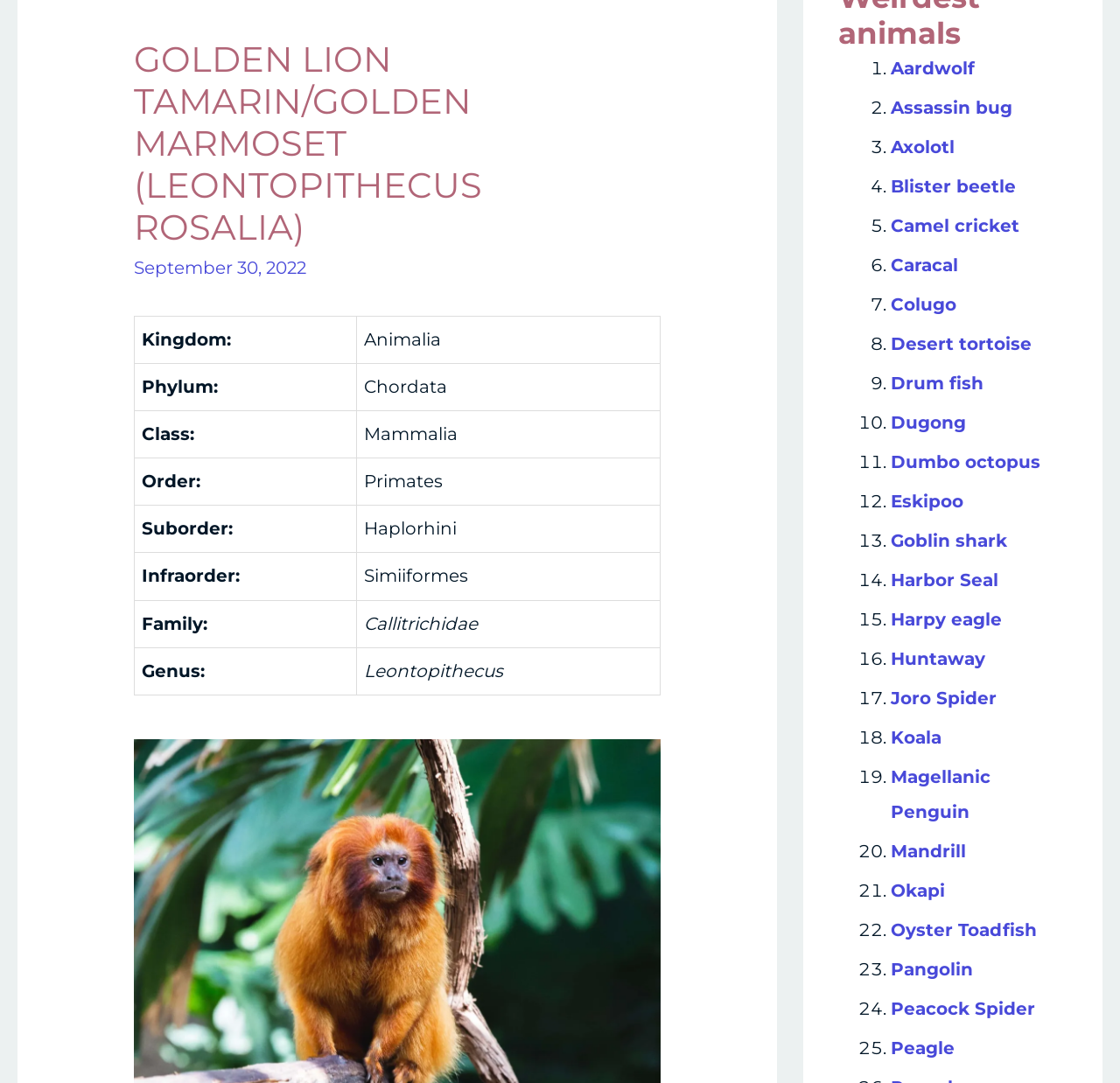Identify the bounding box for the given UI element using the description provided. Coordinates should be in the format (top-left x, top-left y, bottom-right x, bottom-right y) and must be between 0 and 1. Here is the description: Koala

[0.795, 0.672, 0.841, 0.691]